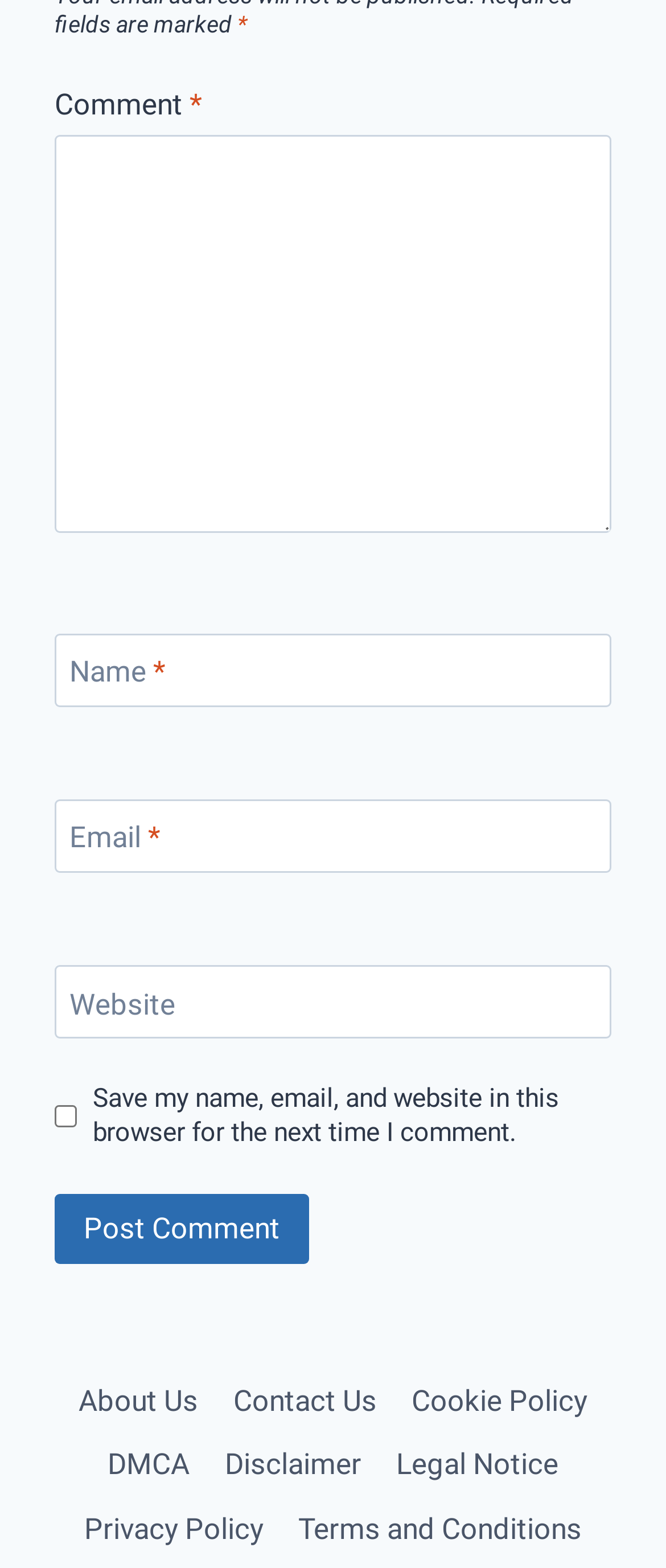Identify the bounding box coordinates for the element you need to click to achieve the following task: "Type your name". Provide the bounding box coordinates as four float numbers between 0 and 1, in the form [left, top, right, bottom].

[0.082, 0.404, 0.918, 0.451]